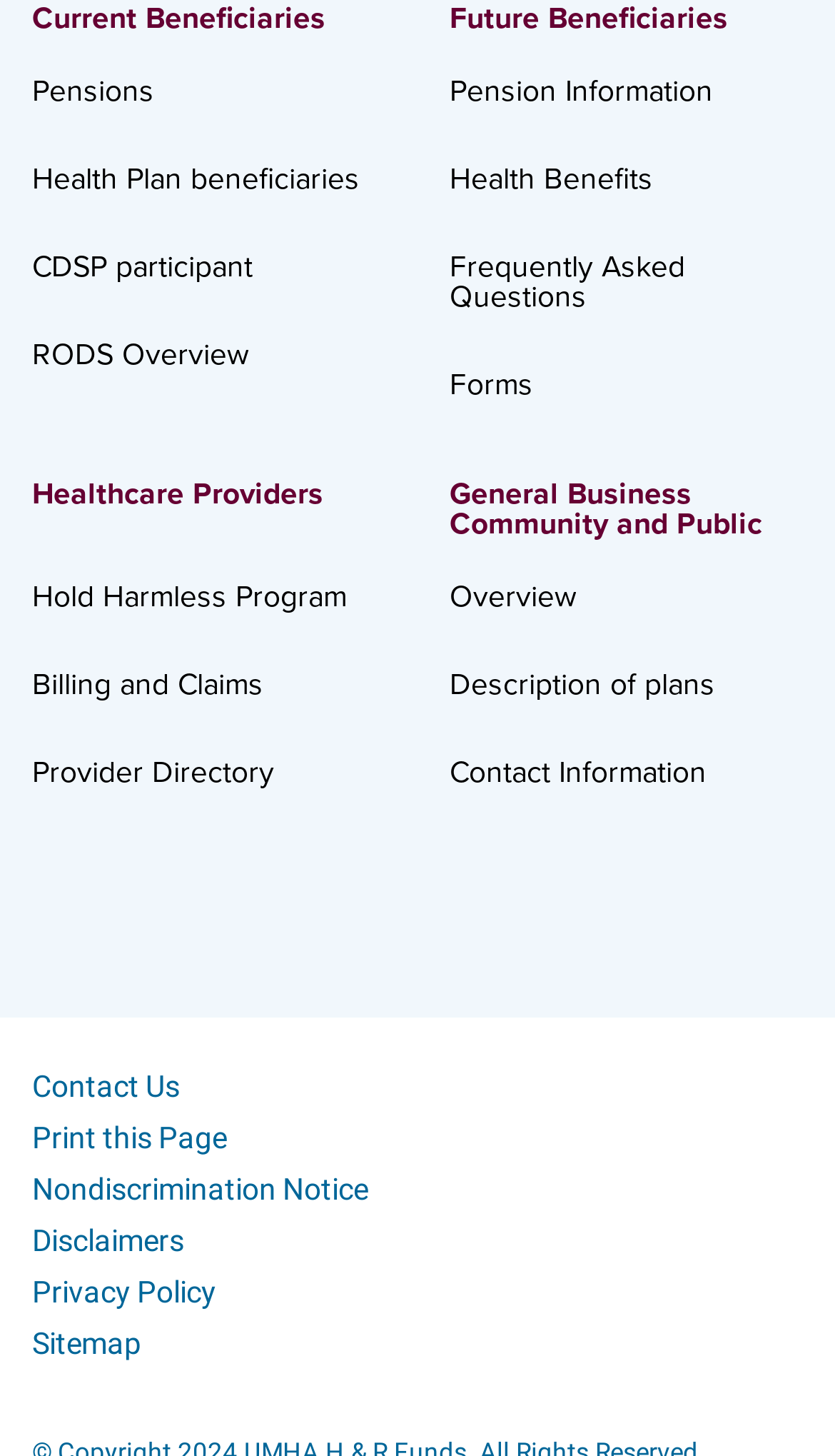Please reply to the following question with a single word or a short phrase:
What is the last menu item in the Bottom Navigation?

Sitemap